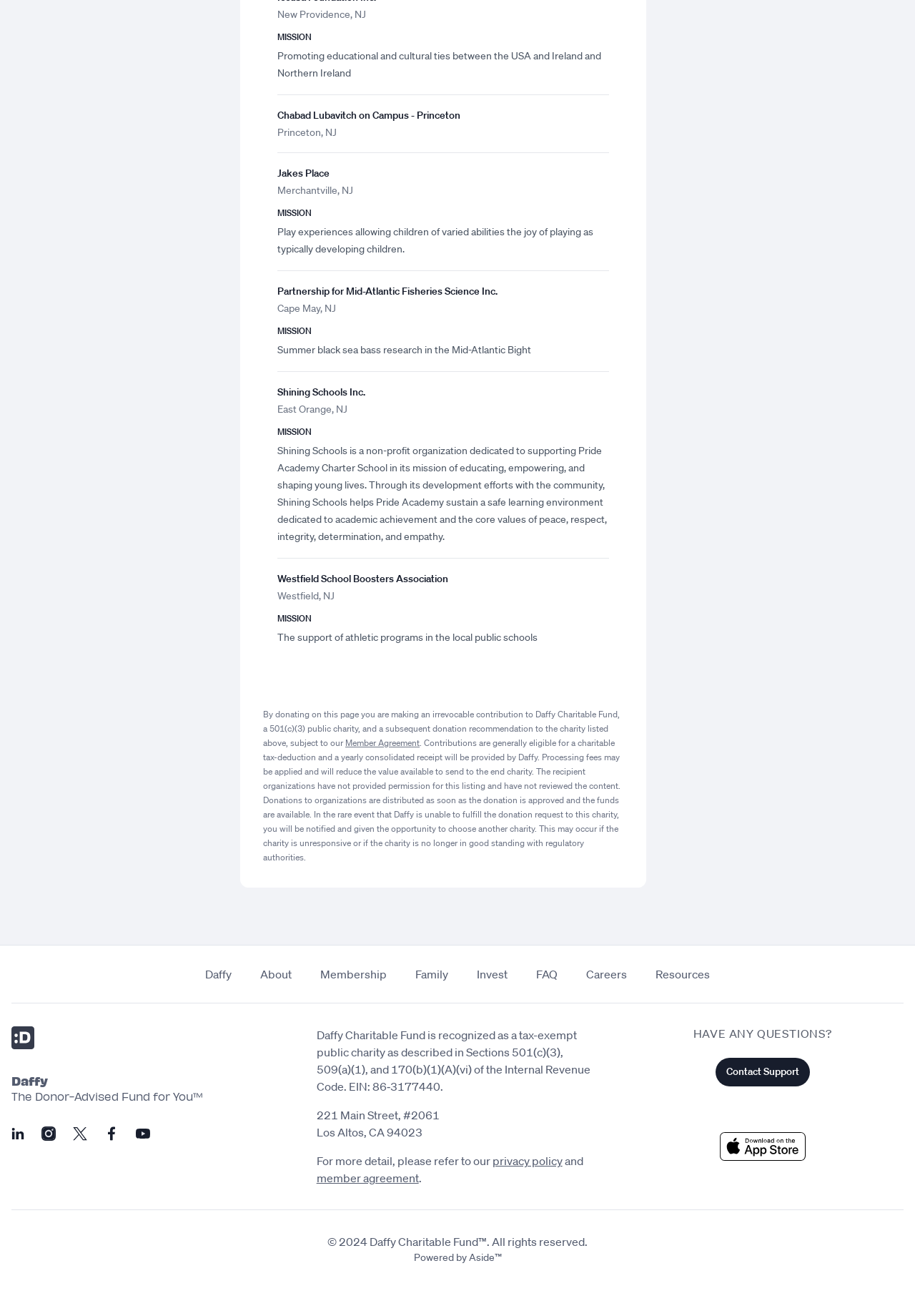Determine the bounding box coordinates for the UI element matching this description: "parent_node: HAVE ANY QUESTIONS?".

[0.679, 0.86, 0.988, 0.882]